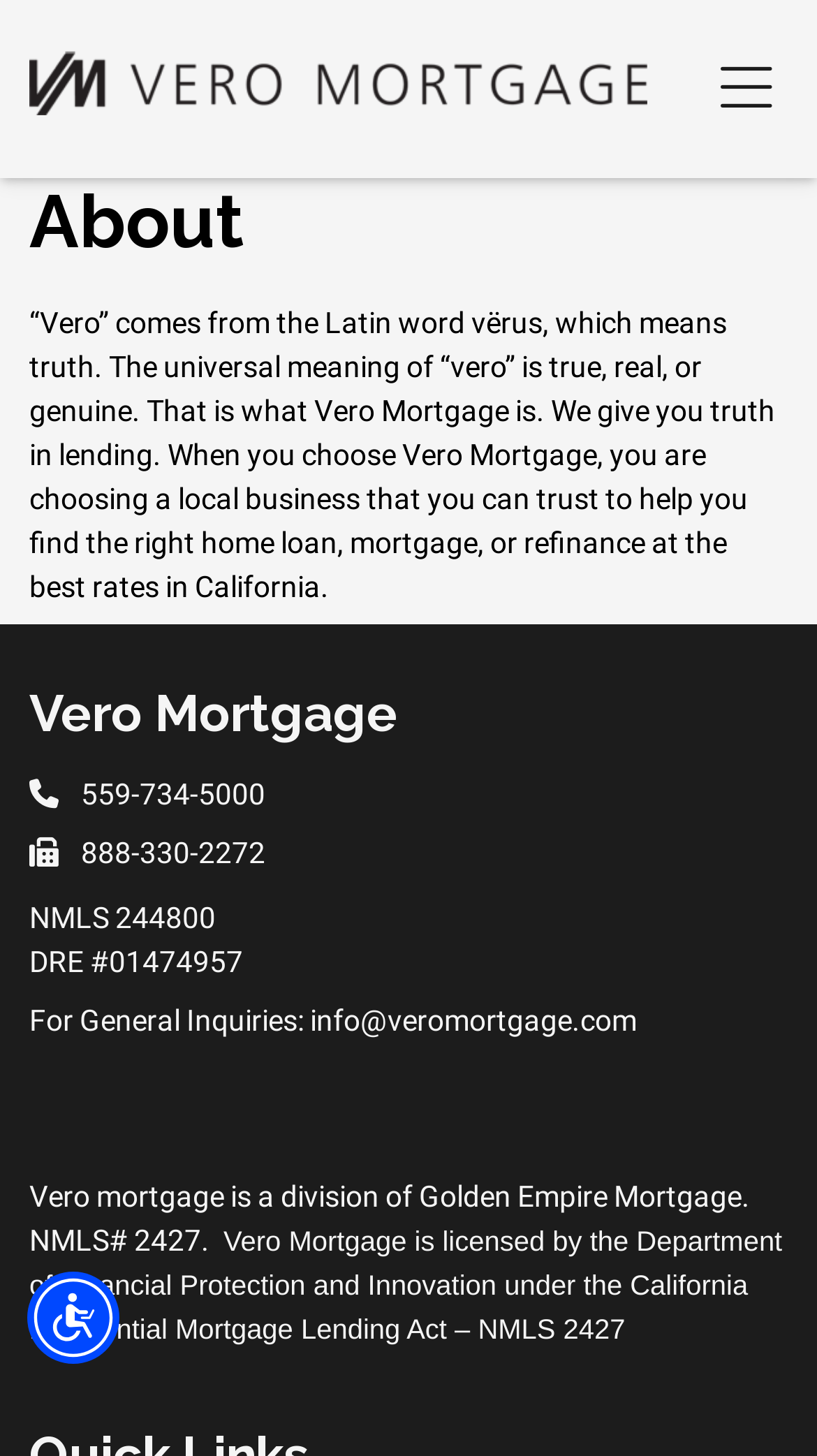What is the phone number for general inquiries?
Provide a comprehensive and detailed answer to the question.

The webpage provides two phone numbers, 559-734-5000 and 888-330-2272, but neither of them is specifically mentioned as the phone number for general inquiries. The email address for general inquiries is info@veromortgage.com.